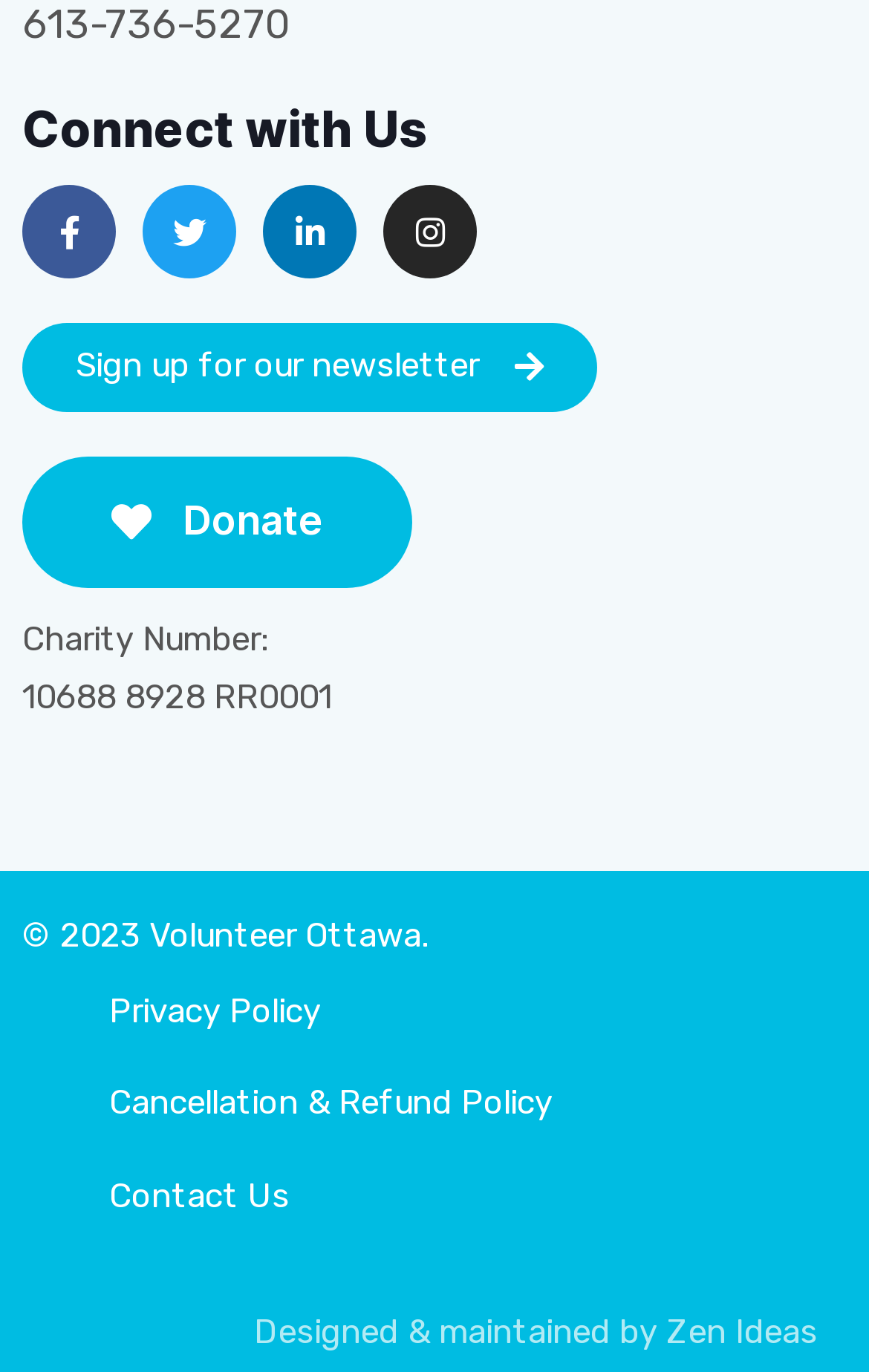Find the bounding box coordinates for the UI element that matches this description: "Privacy Policy".

[0.087, 0.704, 0.408, 0.771]